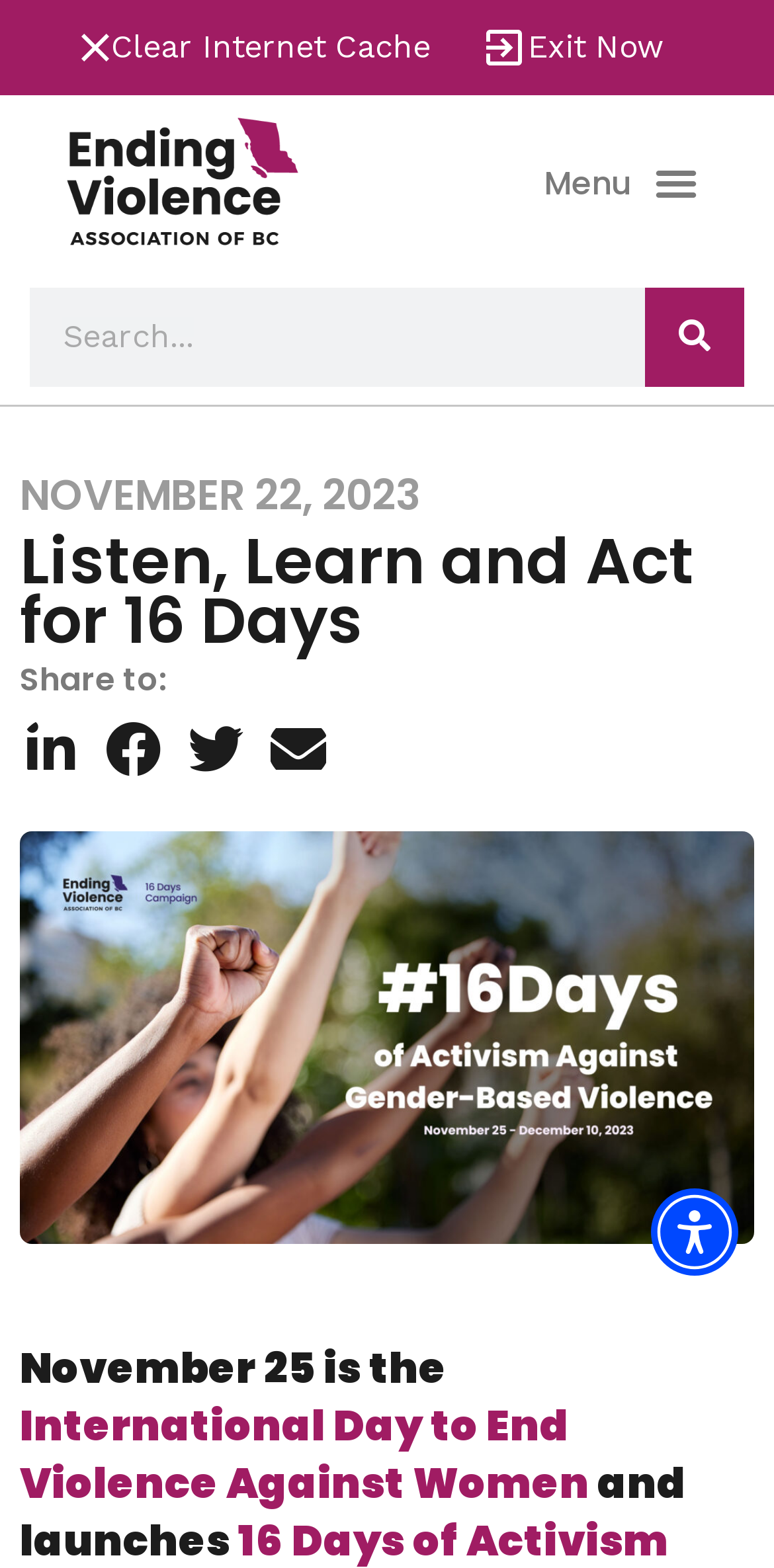How many social media platforms can you share the webpage on?
Answer briefly with a single word or phrase based on the image.

4